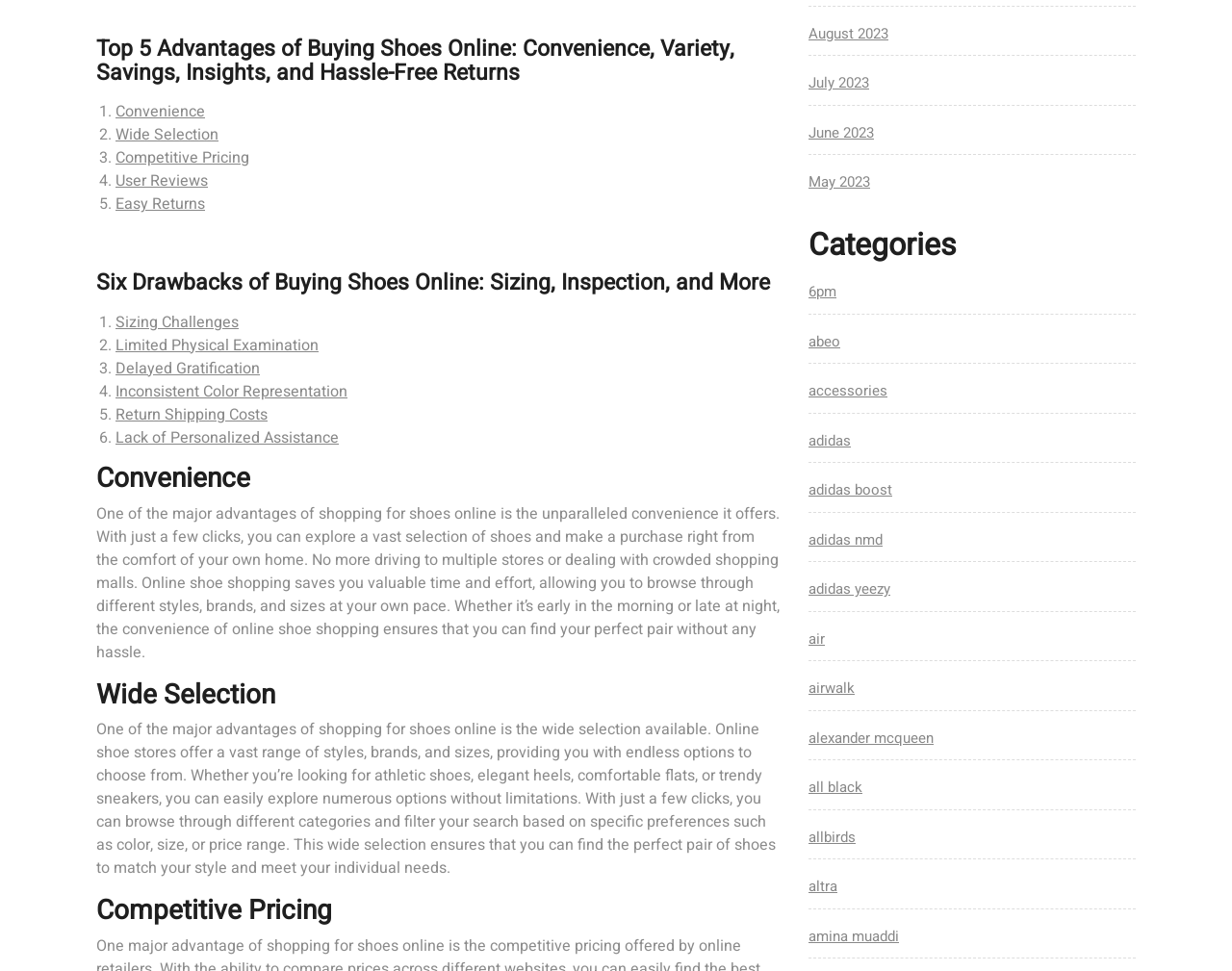Identify the bounding box coordinates for the element you need to click to achieve the following task: "Click on 'Easy Returns'". Provide the bounding box coordinates as four float numbers between 0 and 1, in the form [left, top, right, bottom].

[0.094, 0.199, 0.166, 0.222]